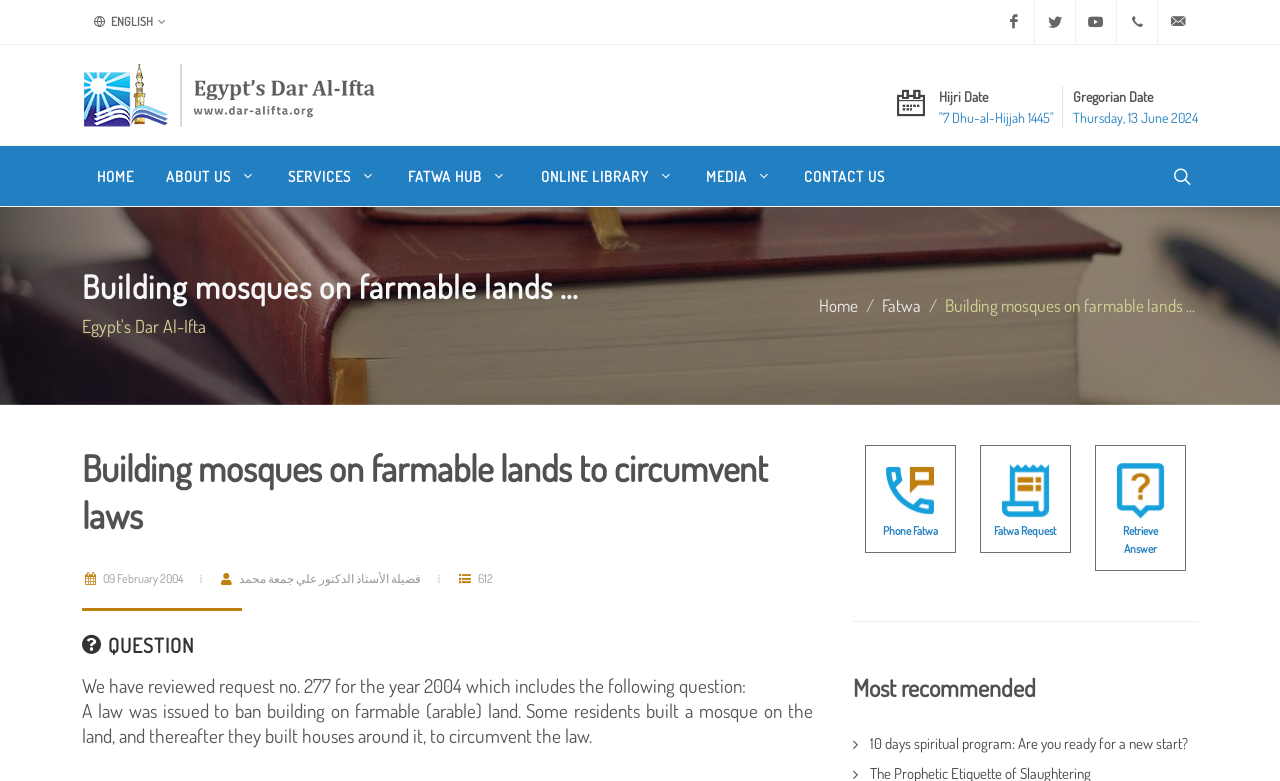Determine the bounding box for the HTML element described here: "name="q" placeholder="Type &amp; Hit Enter.."". The coordinates should be given as [left, top, right, bottom] with each number being a float between 0 and 1.

[0.0, 0.187, 1.0, 0.264]